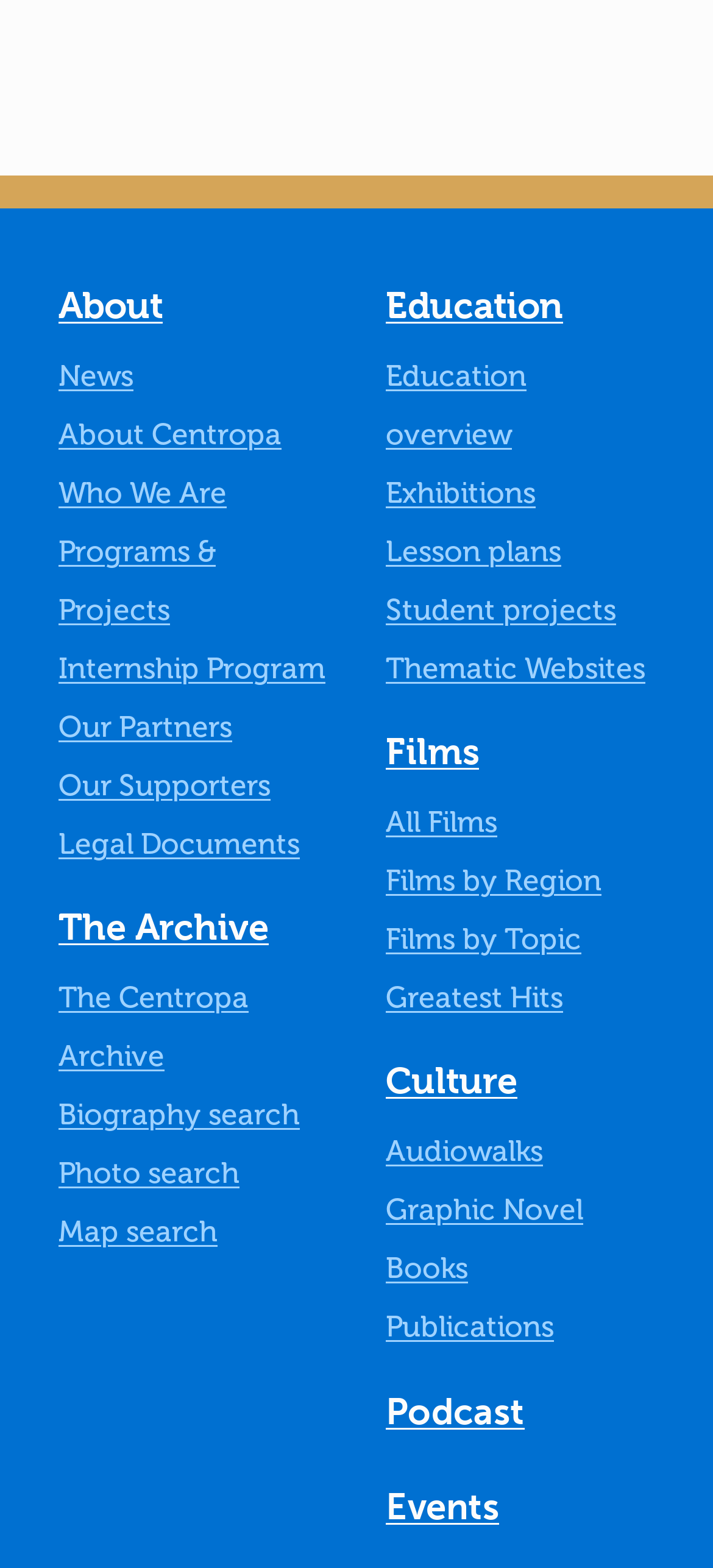Answer the following query concisely with a single word or phrase:
How many links are there under the 'Education' button?

6